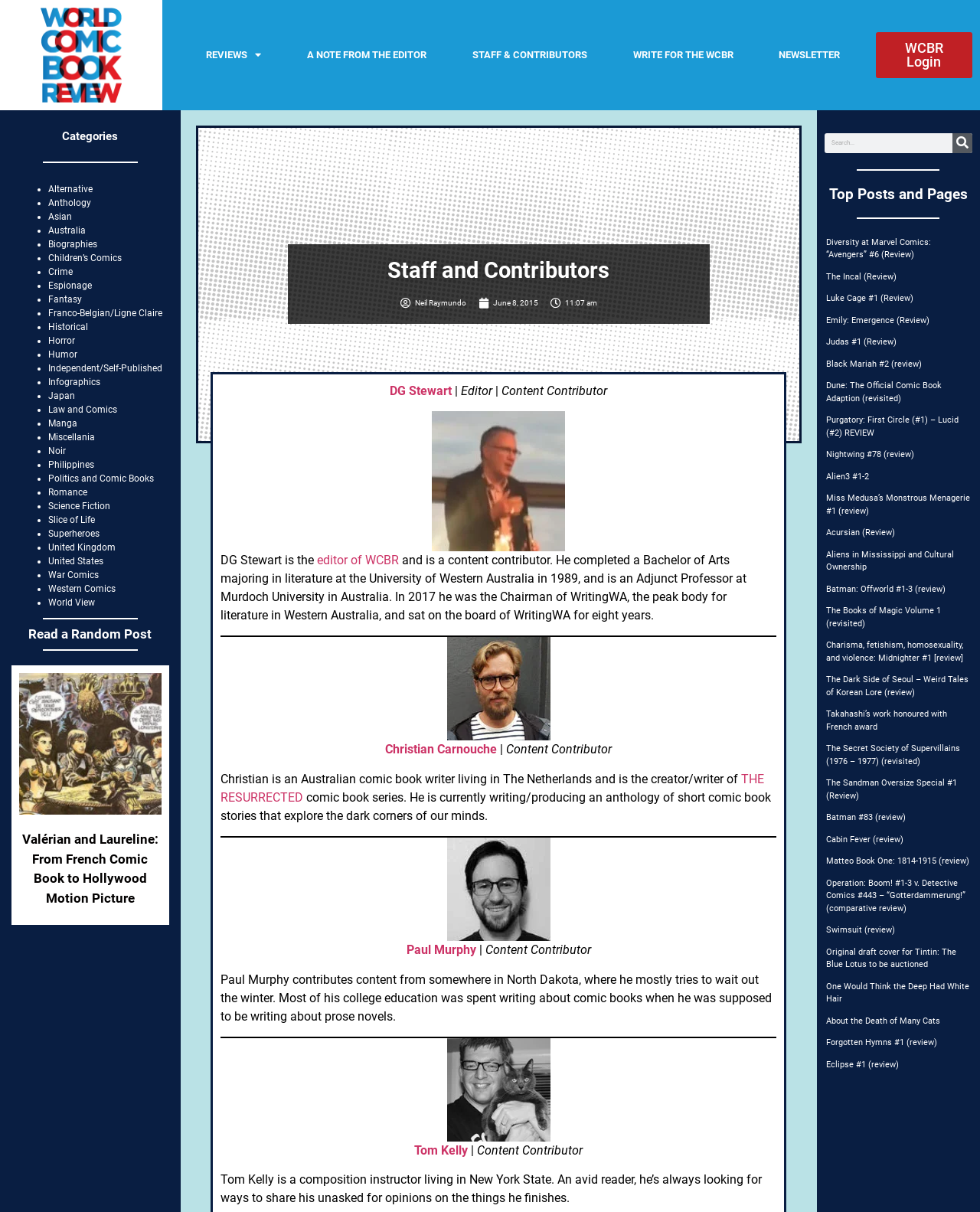Please indicate the bounding box coordinates for the clickable area to complete the following task: "Click on REVIEWS". The coordinates should be specified as four float numbers between 0 and 1, i.e., [left, top, right, bottom].

[0.189, 0.037, 0.287, 0.054]